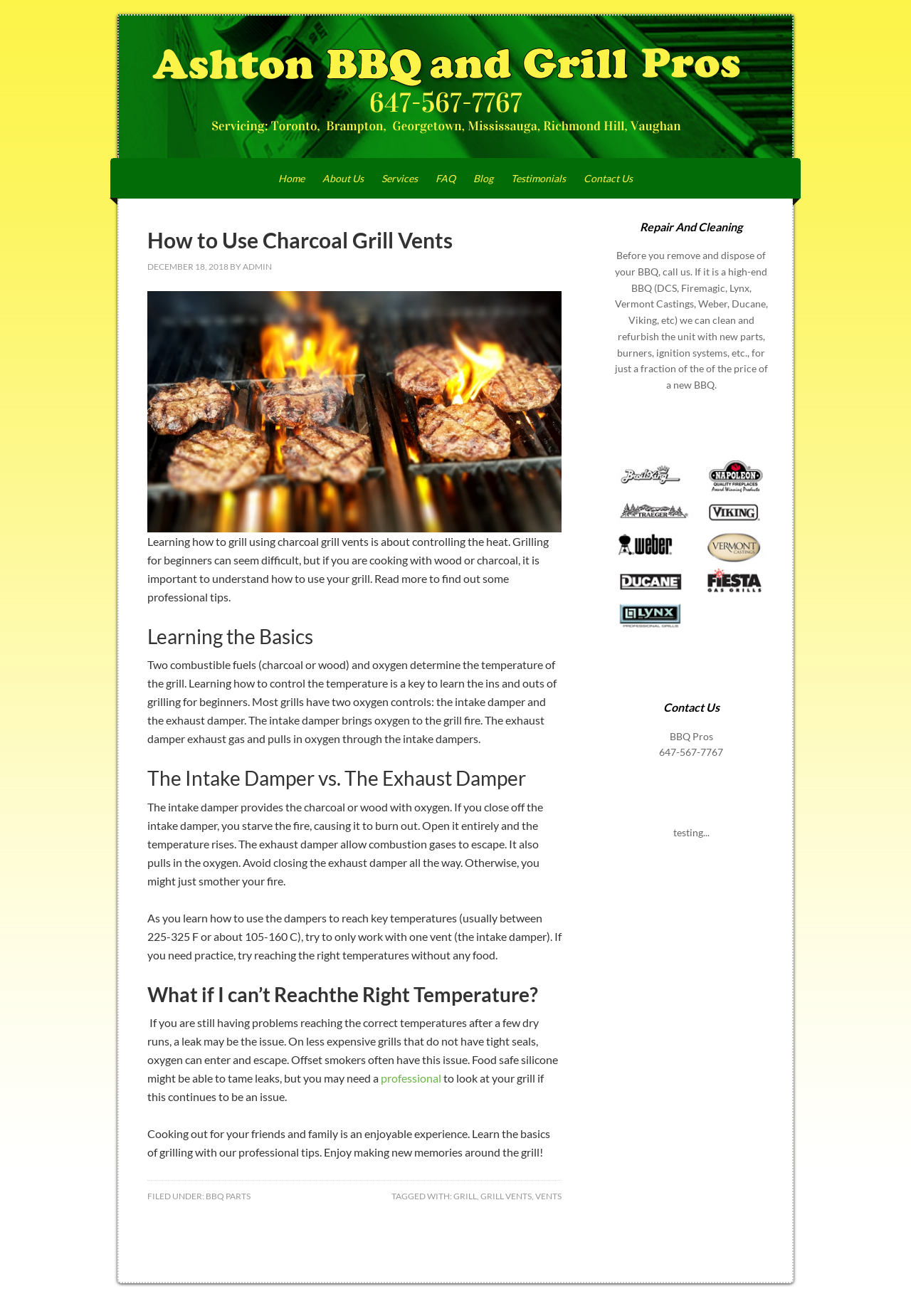Please provide a short answer using a single word or phrase for the question:
What is the topic of the sidebar section?

Repair And Cleaning